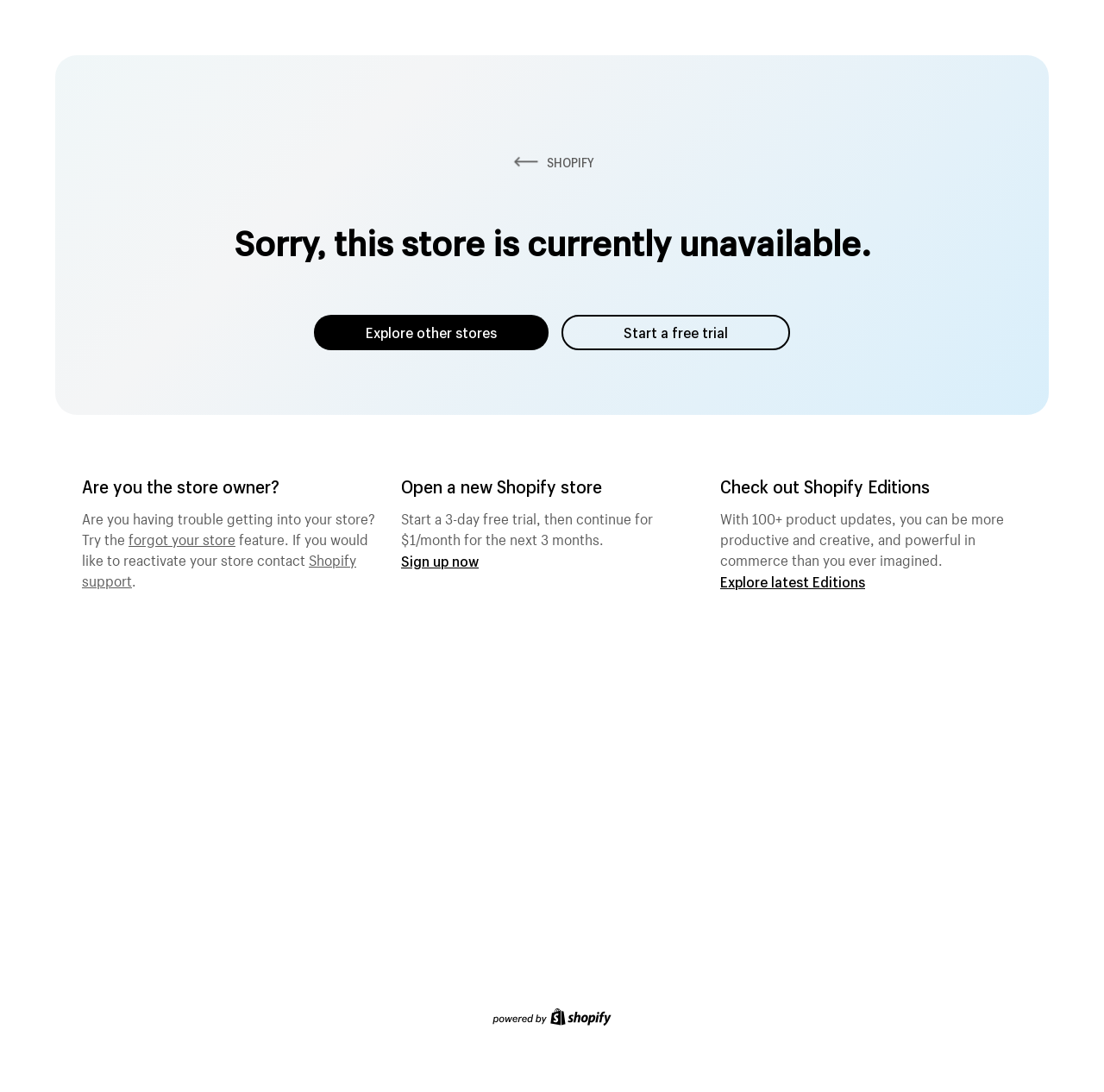Please find the top heading of the webpage and generate its text.

Sorry, this store is currently unavailable.